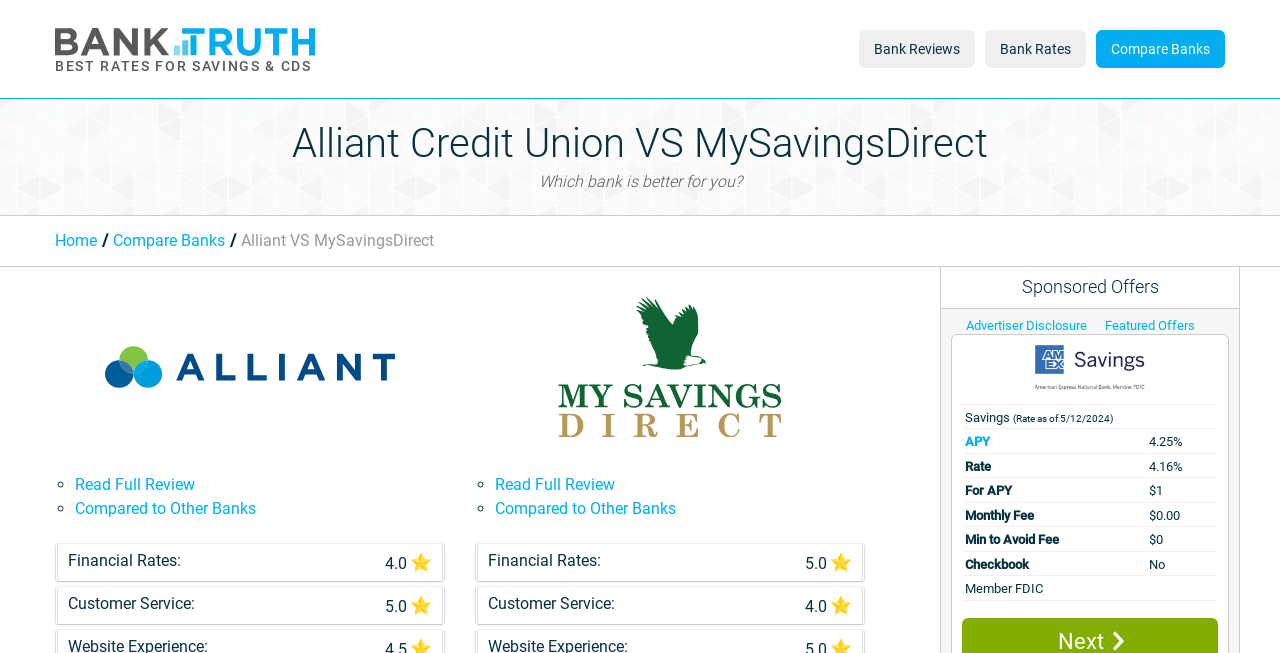What is the minimum balance required to avoid a fee for Alliant Credit Union?
Answer the question with a detailed explanation, including all necessary information.

I looked at the table comparing the two banks and found that the minimum balance required to avoid a fee for Alliant Credit Union is $0, meaning there is no minimum balance requirement.